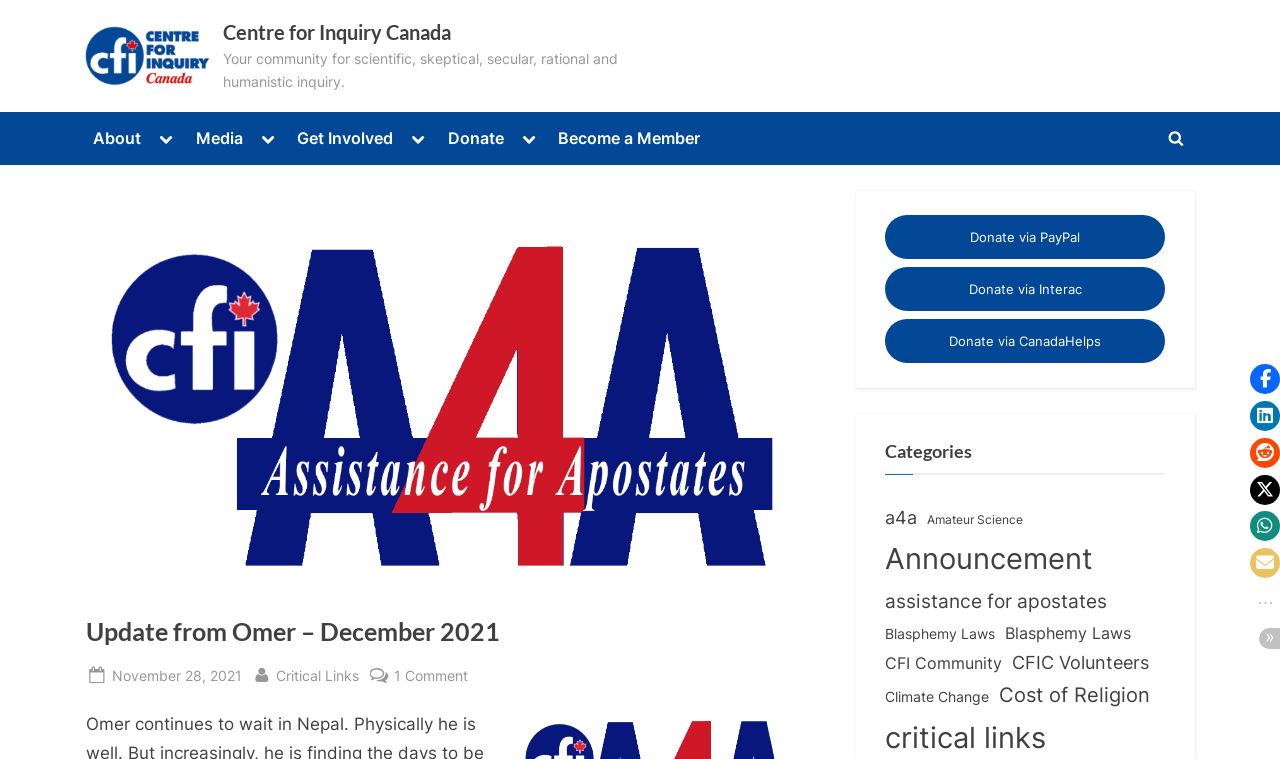Identify the bounding box coordinates of the HTML element based on this description: "parent_node: Centre for Inquiry Canada".

[0.066, 0.034, 0.165, 0.114]